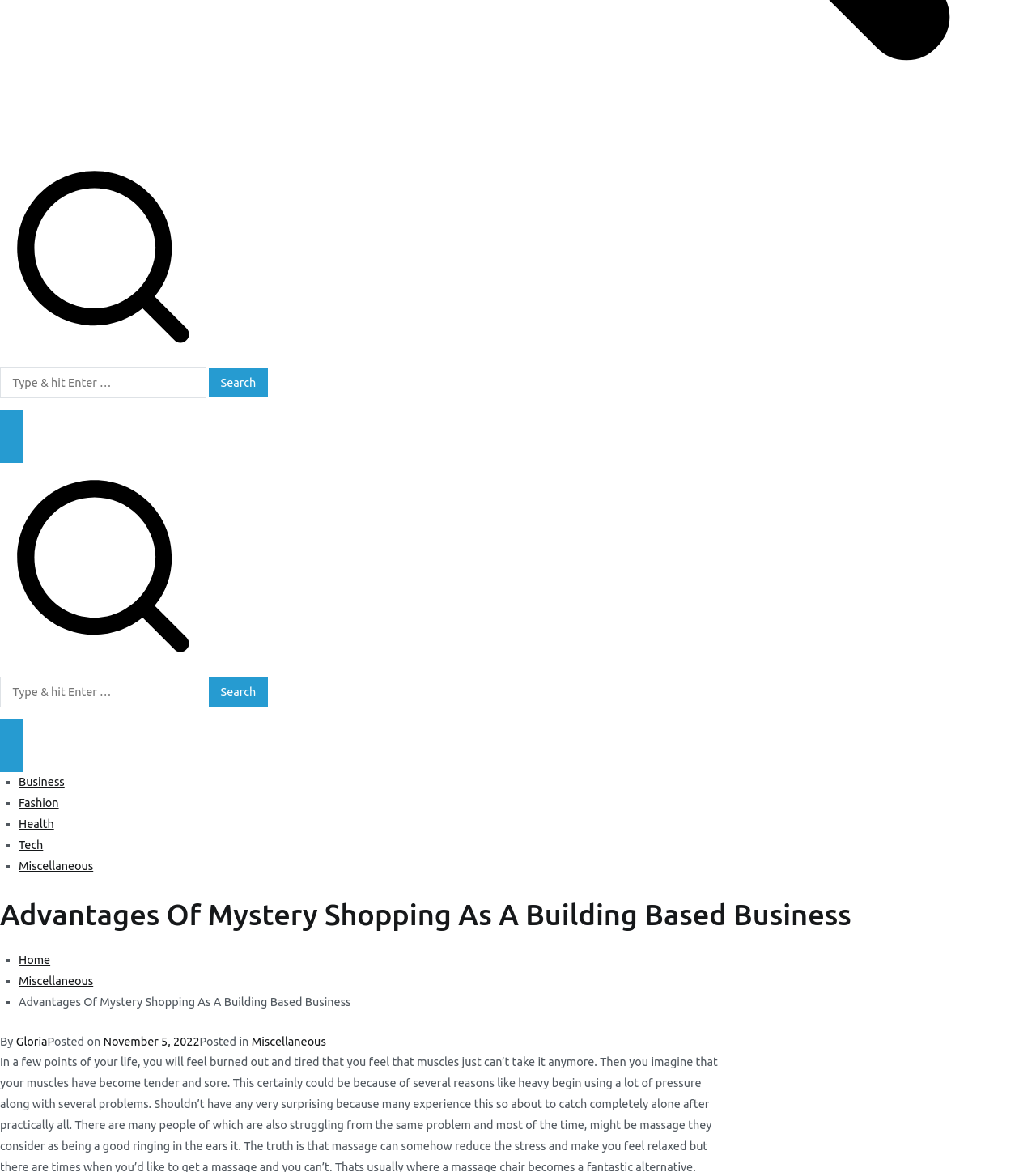Please identify the bounding box coordinates of the area that needs to be clicked to follow this instruction: "Click the search button".

[0.202, 0.314, 0.258, 0.339]